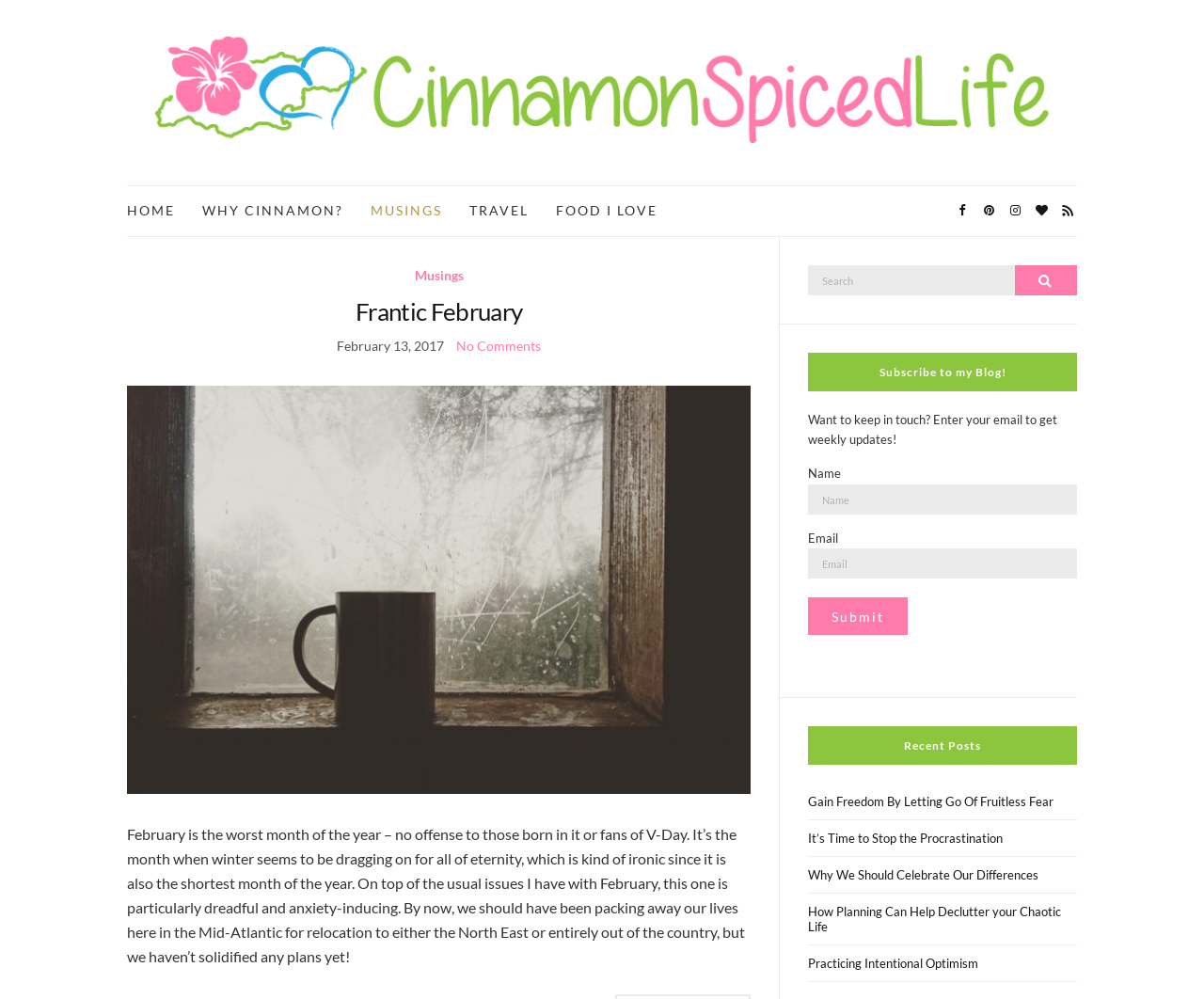Given the description "HOME", provide the bounding box coordinates of the corresponding UI element.

[0.105, 0.201, 0.145, 0.222]